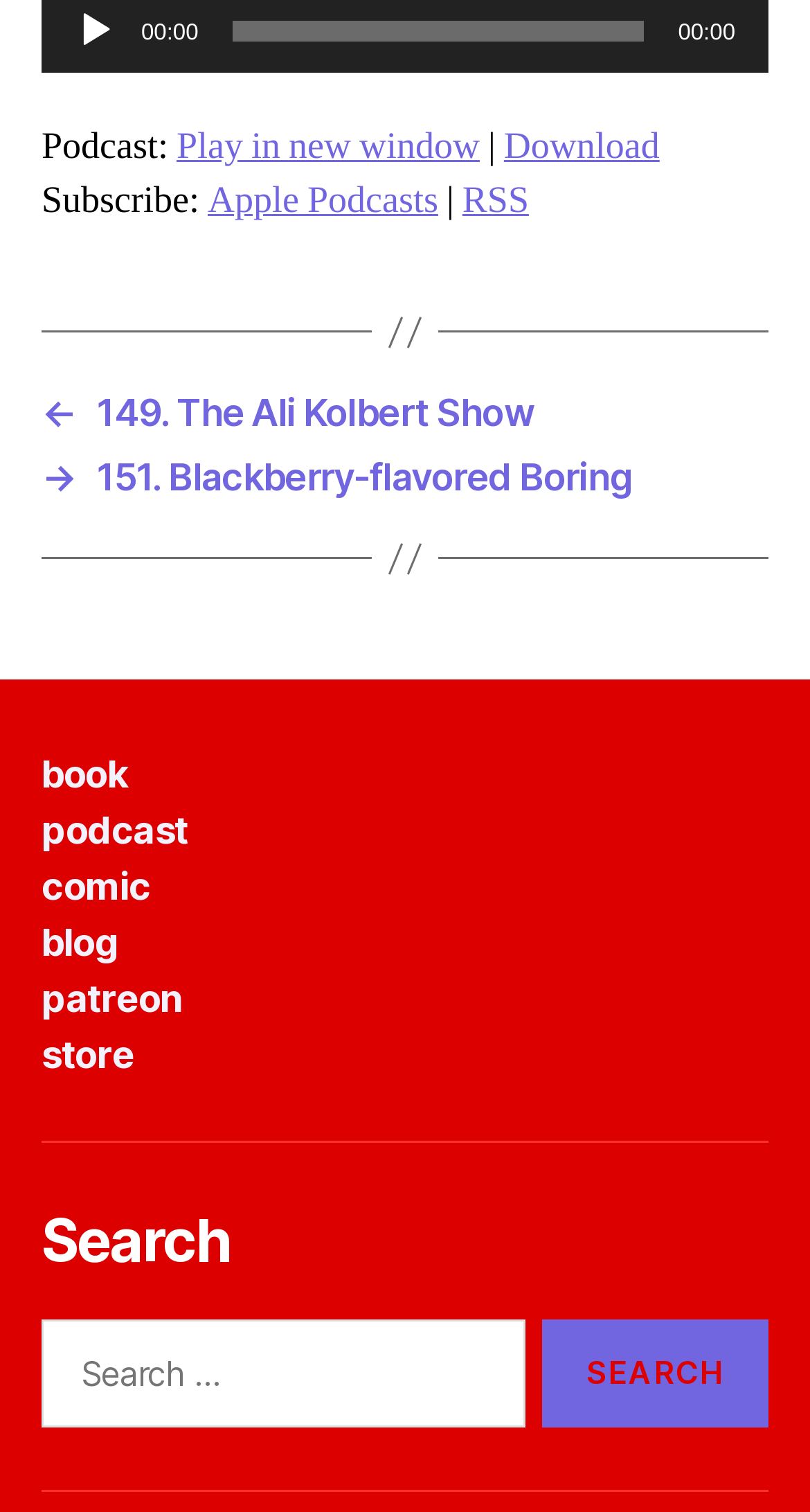Examine the image and give a thorough answer to the following question:
How many podcast episodes are listed?

The number of podcast episodes can be determined by counting the number of link elements with episode titles, which are '149. The Ali Kolbert Show' and '151. Blackberry-flavored Boring'.